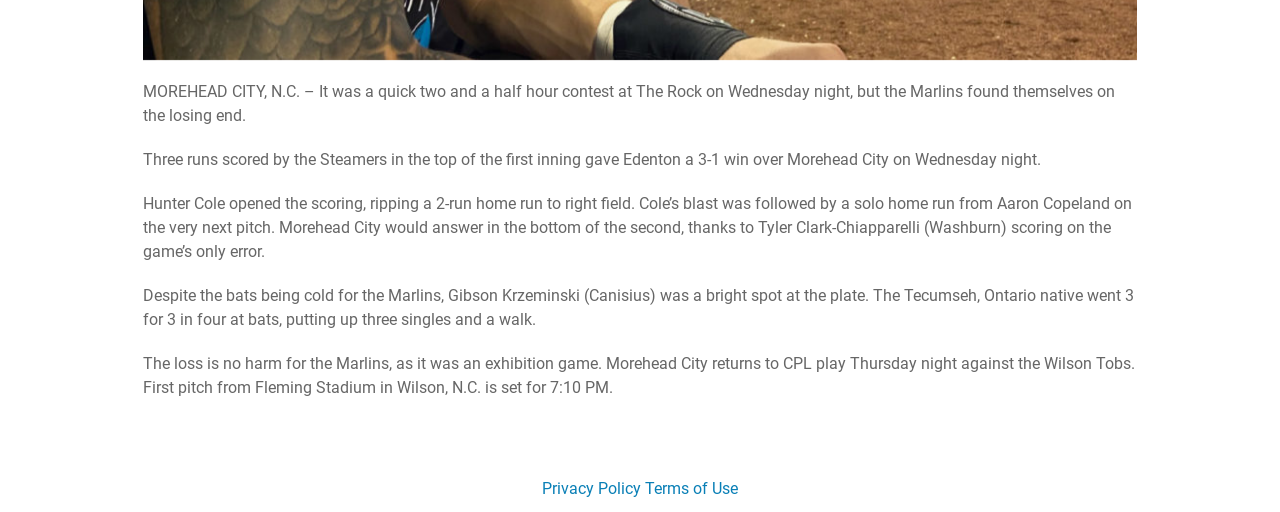What is the location of the game mentioned in the article?
Based on the image, answer the question with a single word or brief phrase.

Morehead City